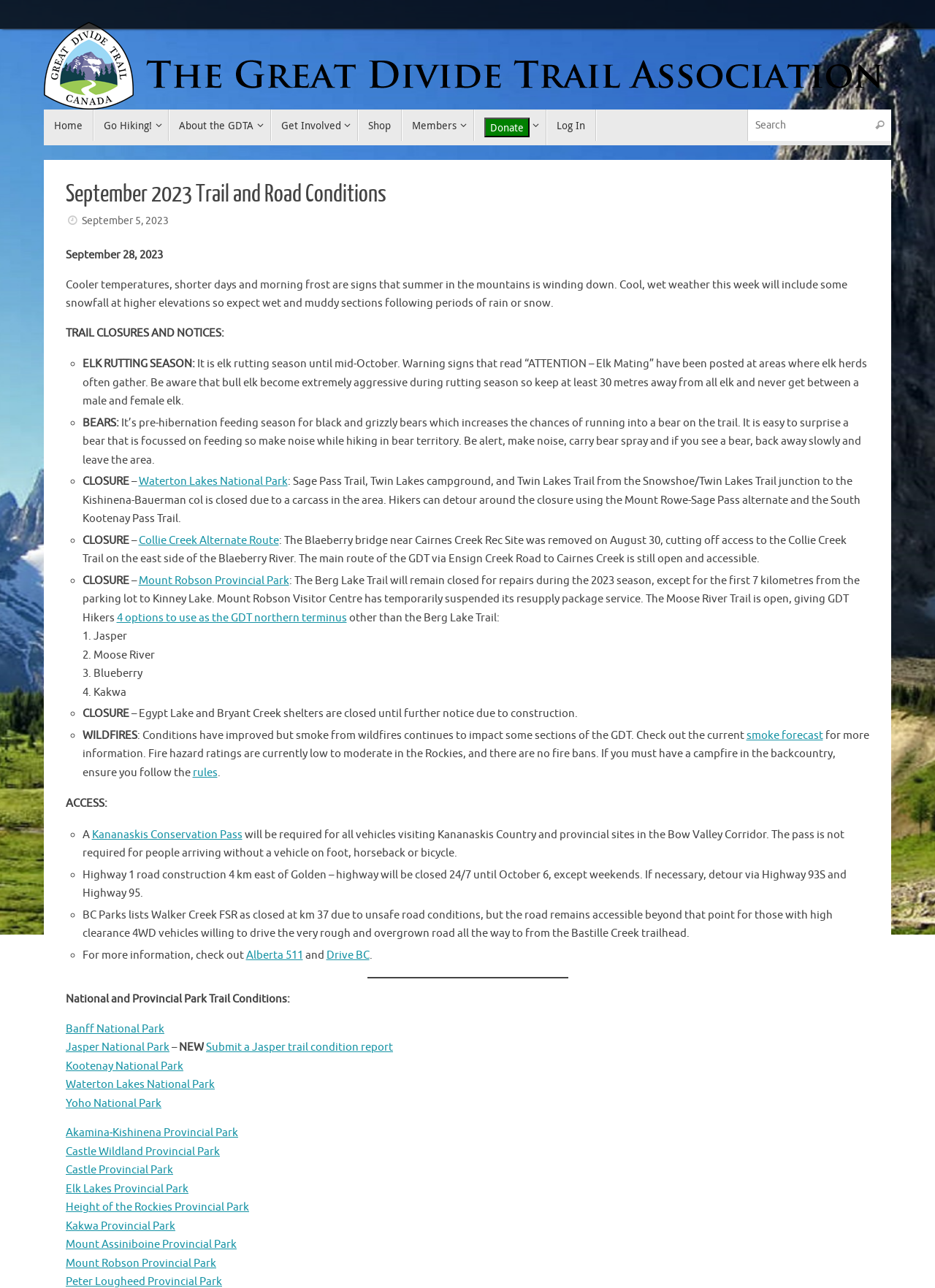What is the status of the highway 1 road construction?
Look at the image and respond with a one-word or short-phrase answer.

Closed 24/7 until October 6